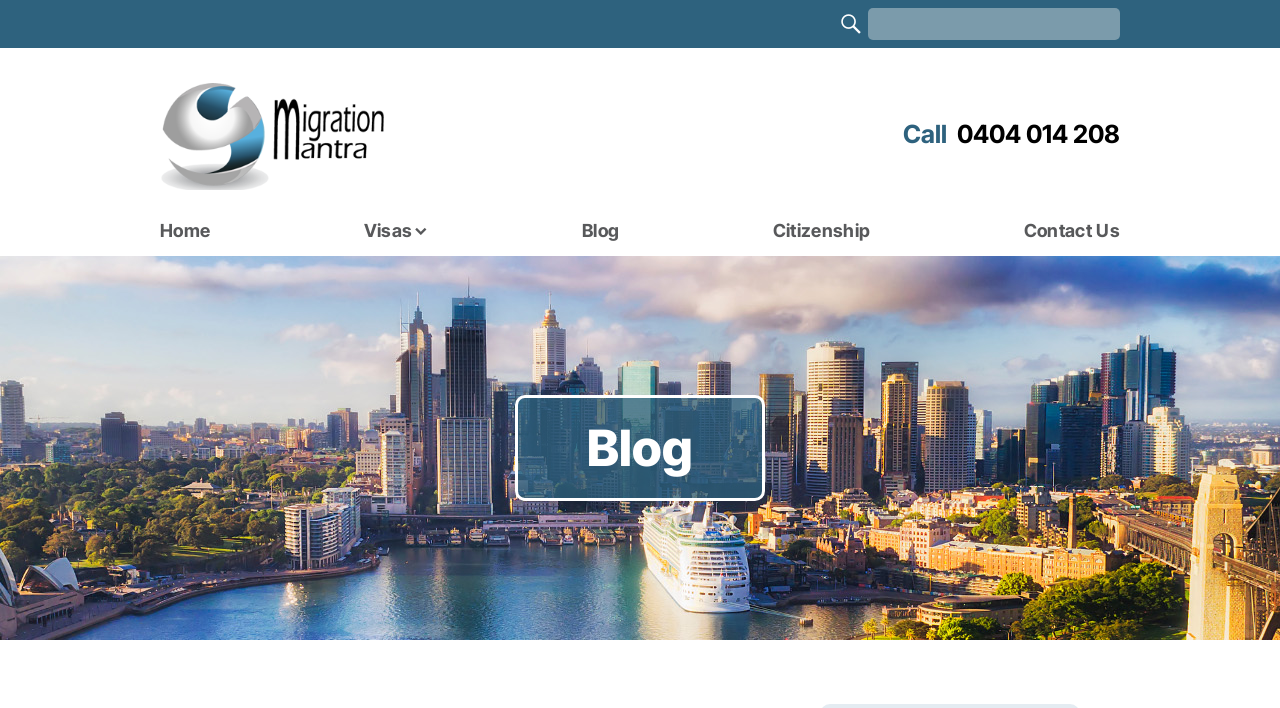Can you identify the bounding box coordinates of the clickable region needed to carry out this instruction: 'call the phone number'? The coordinates should be four float numbers within the range of 0 to 1, stated as [left, top, right, bottom].

[0.705, 0.173, 0.875, 0.208]